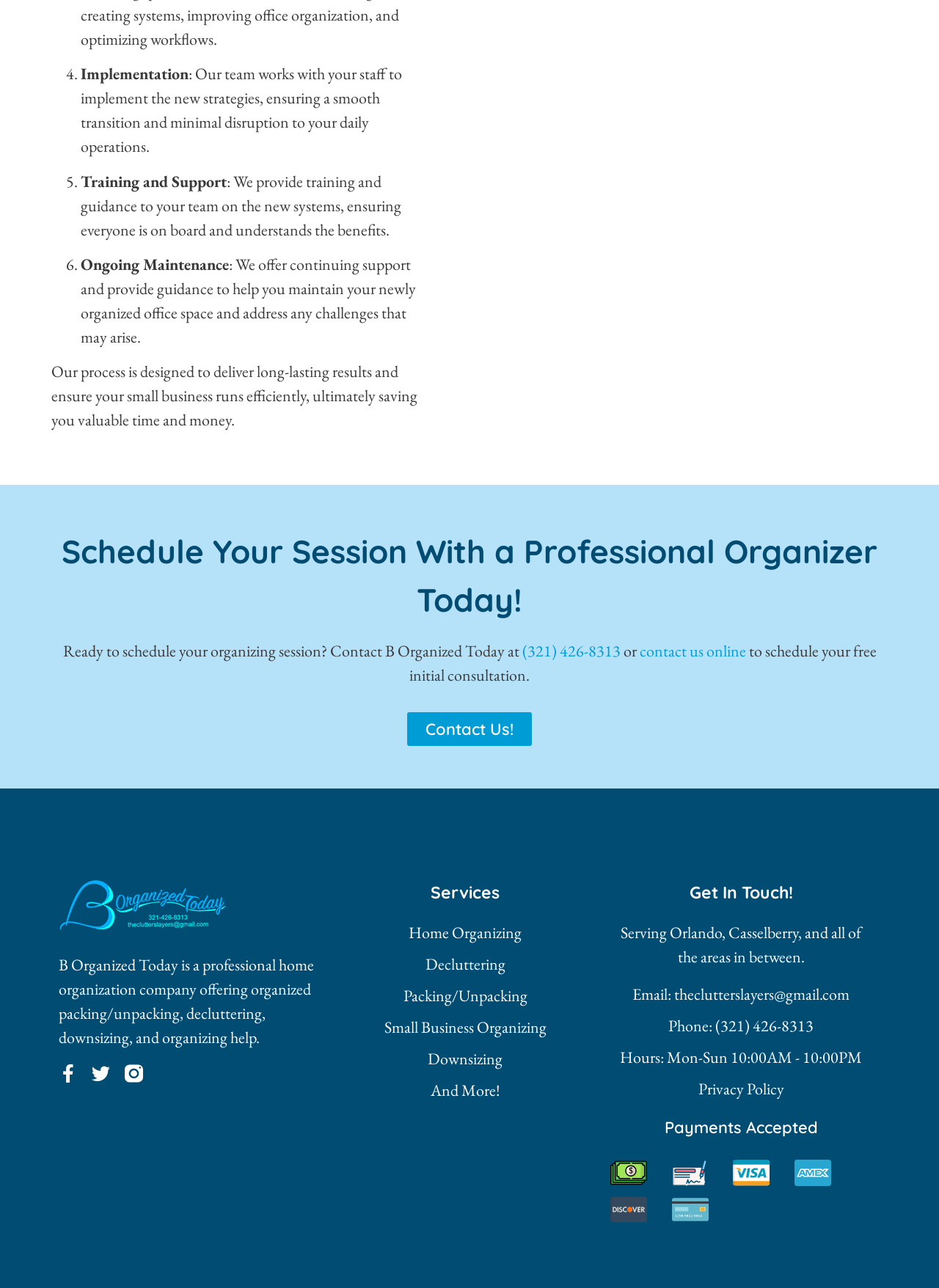Determine the bounding box coordinates for the HTML element mentioned in the following description: "alt="B Organized Today Logo"". The coordinates should be a list of four floats ranging from 0 to 1, represented as [left, top, right, bottom].

[0.062, 0.711, 0.241, 0.727]